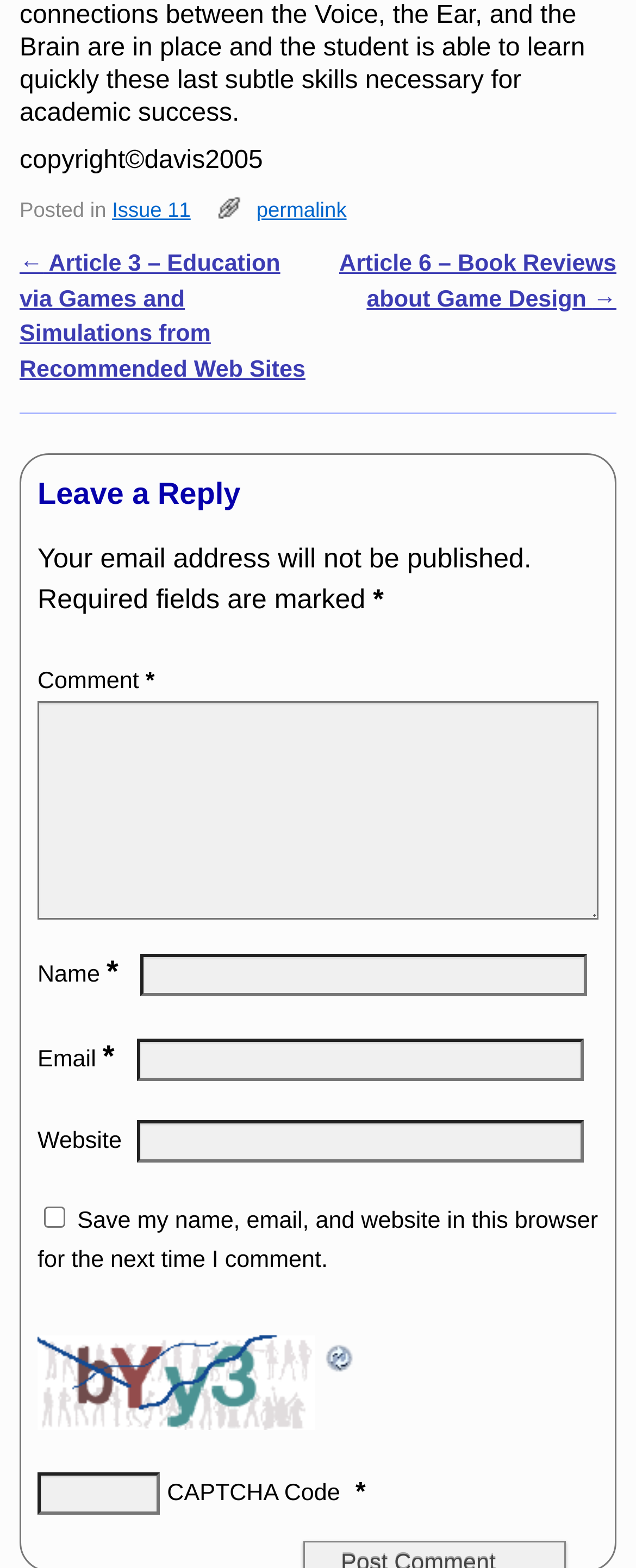Please determine the bounding box coordinates of the element to click in order to execute the following instruction: "Refresh the CAPTCHA image". The coordinates should be four float numbers between 0 and 1, specified as [left, top, right, bottom].

[0.508, 0.855, 0.564, 0.873]